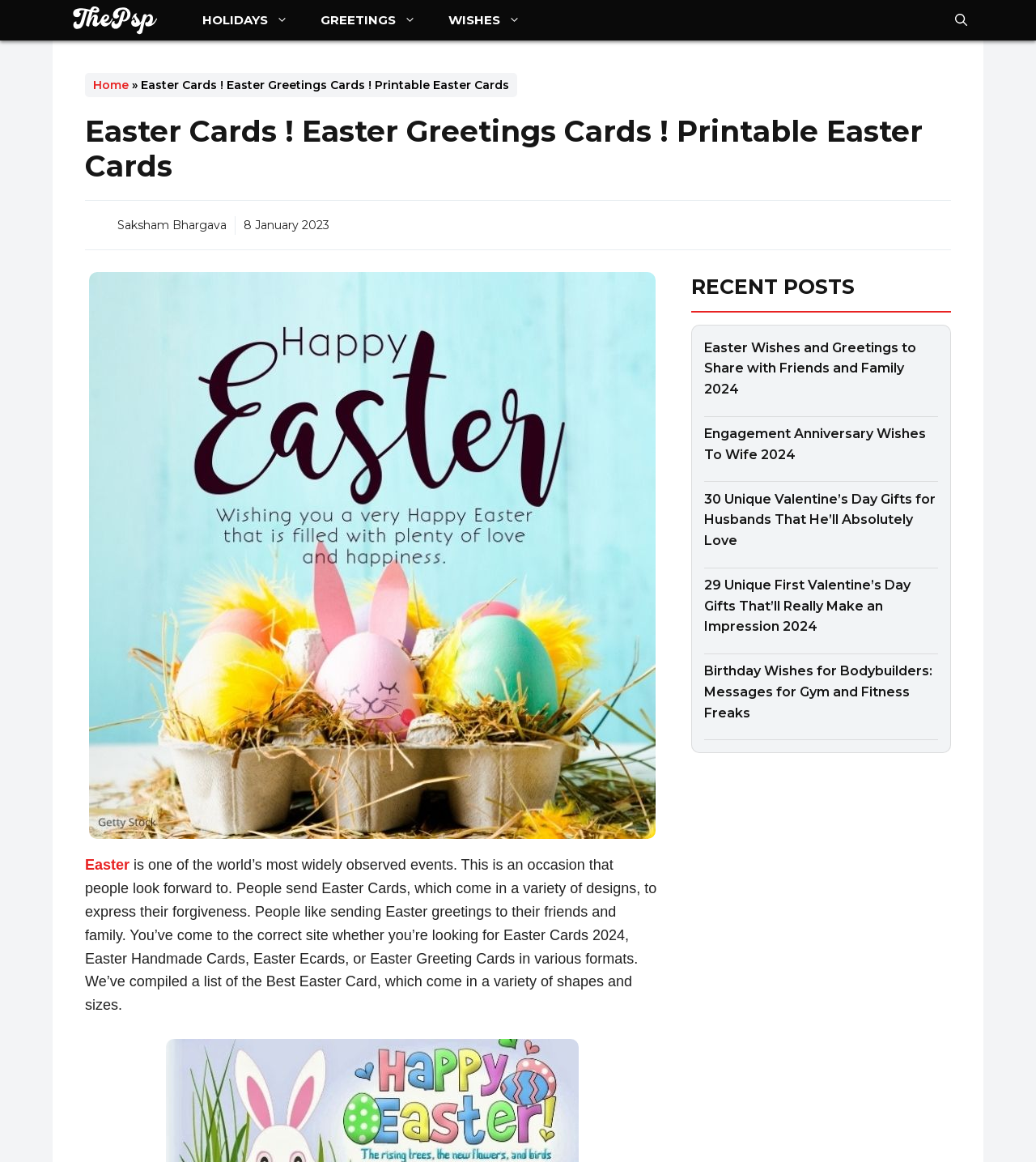What is the purpose of sending Easter cards?
Answer the question in a detailed and comprehensive manner.

According to the webpage content, people send Easter cards to express their forgiveness, which implies that the primary purpose of sending Easter cards is to convey forgiveness to others.